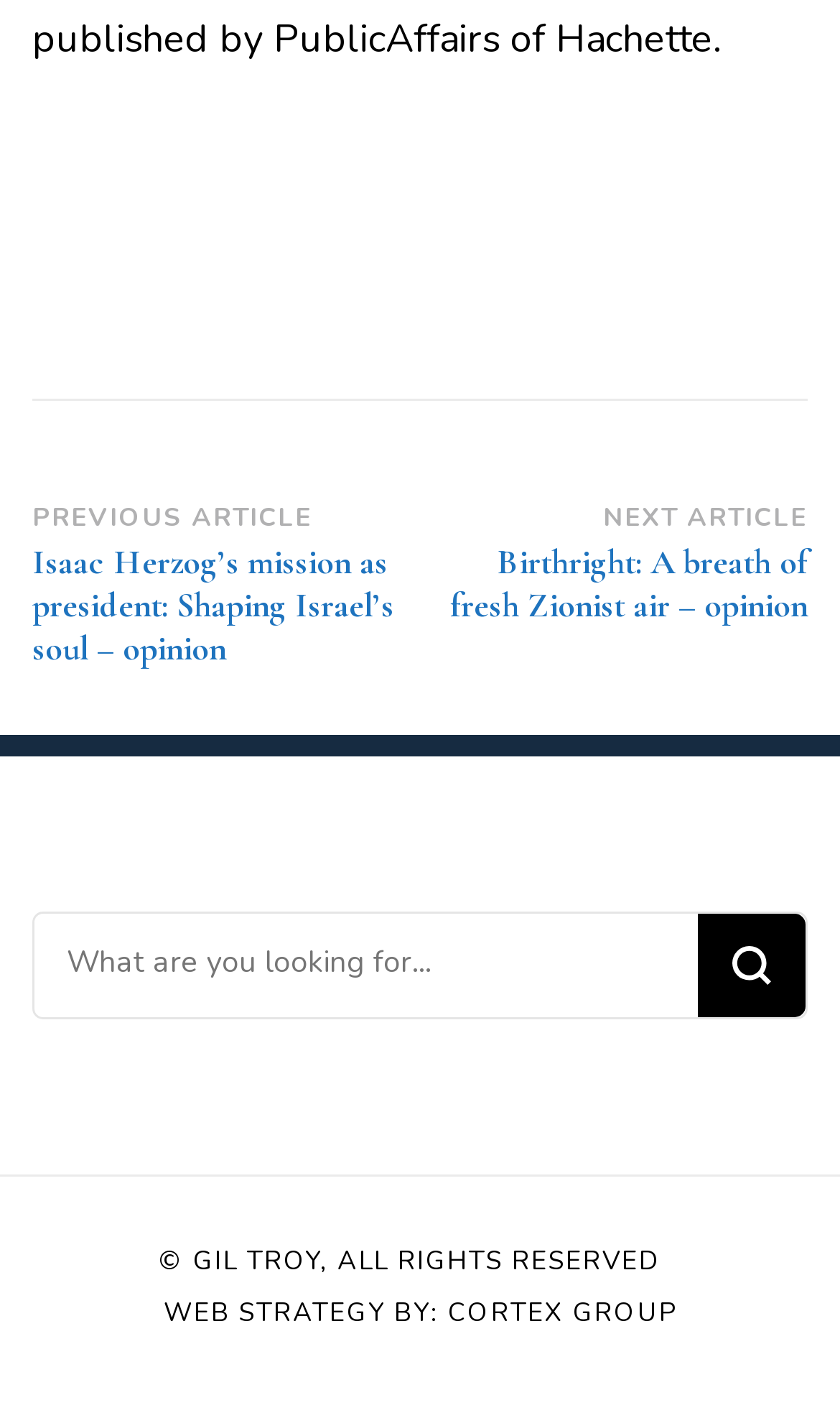Answer the question briefly using a single word or phrase: 
How many navigation links are there?

2